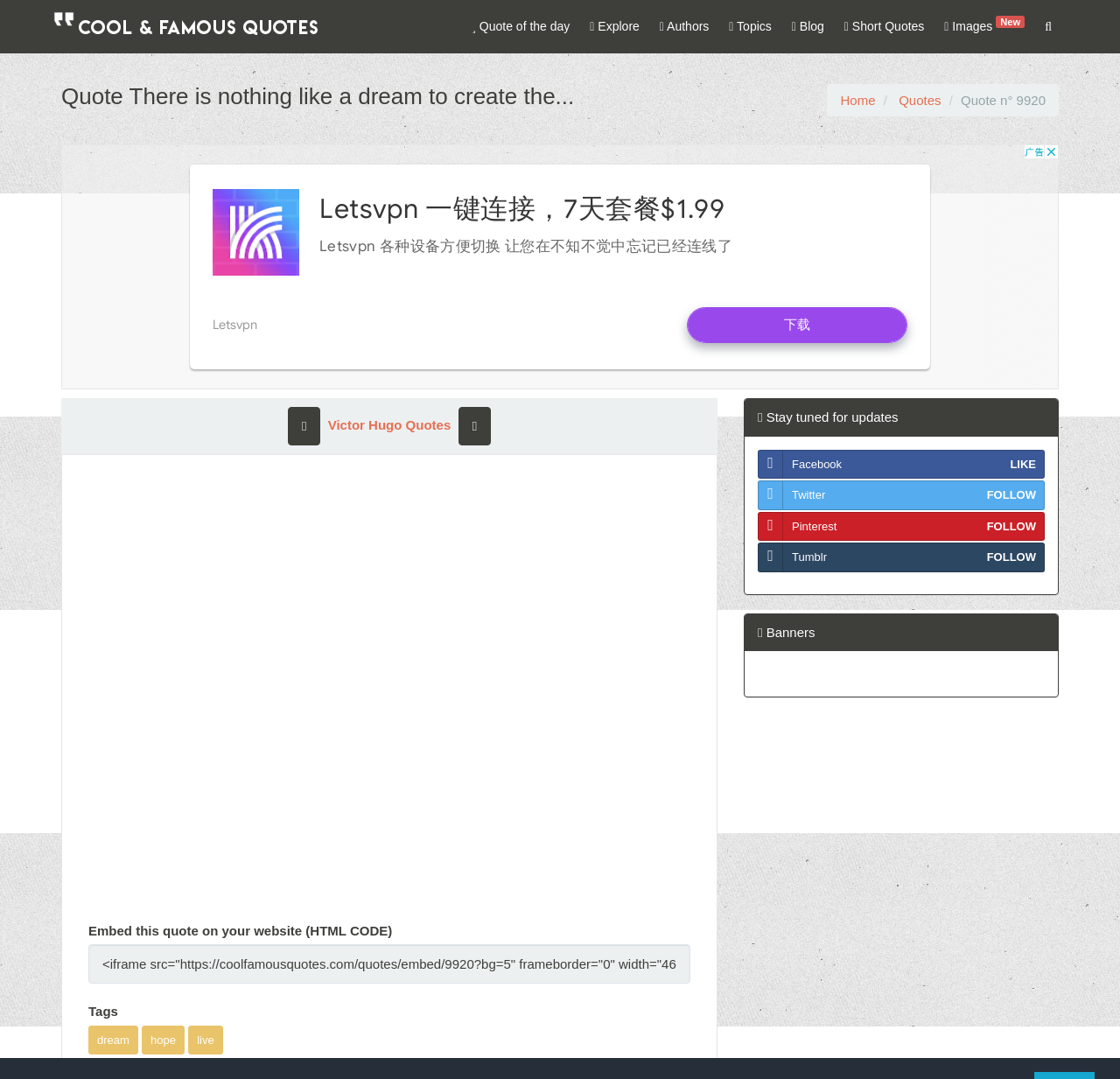Locate the bounding box coordinates of the clickable area to execute the instruction: "Search for quotes". Provide the coordinates as four float numbers between 0 and 1, represented as [left, top, right, bottom].

[0.41, 0.041, 0.945, 0.077]